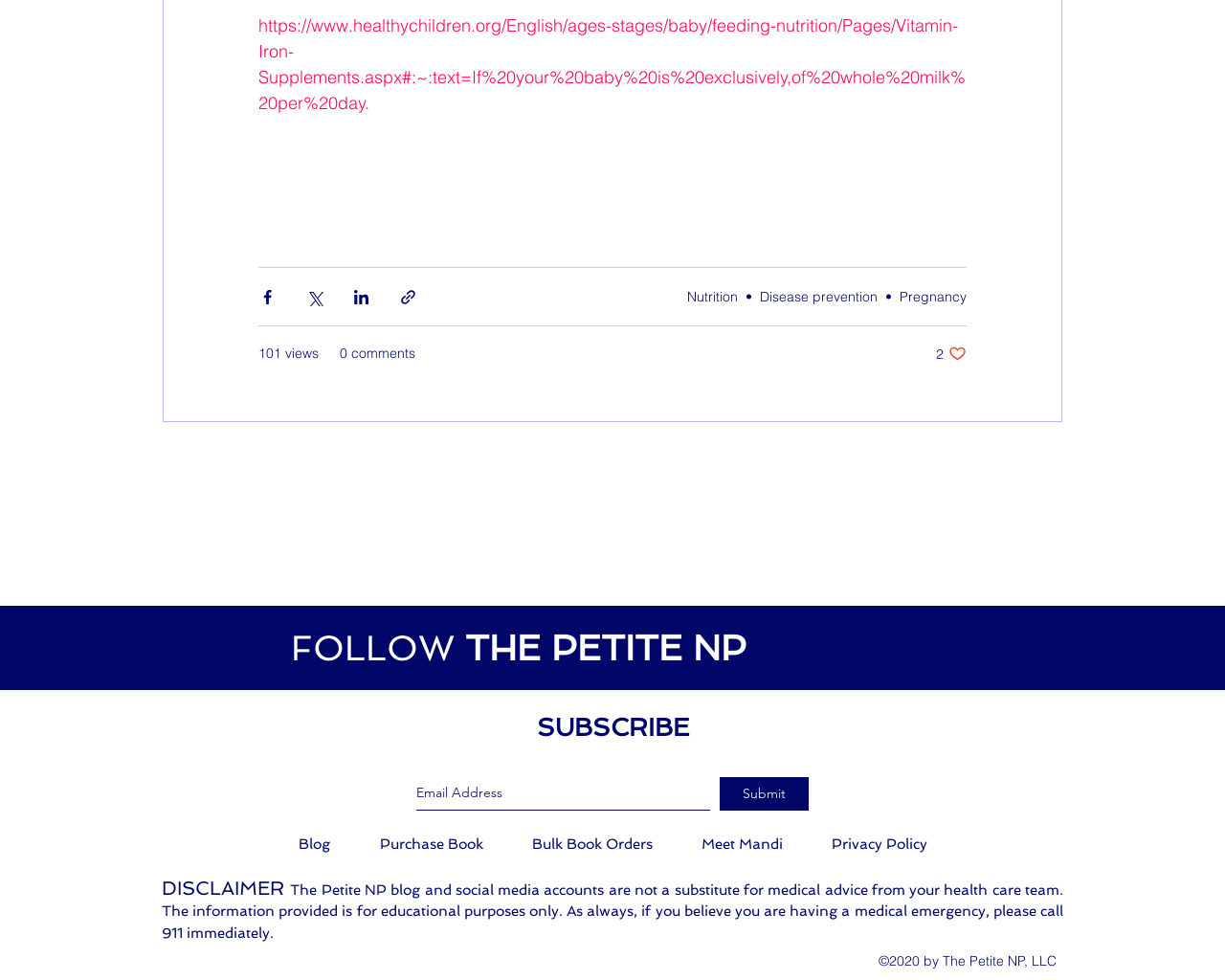Answer the following query with a single word or phrase:
What is the name of the blog?

The Petite NP